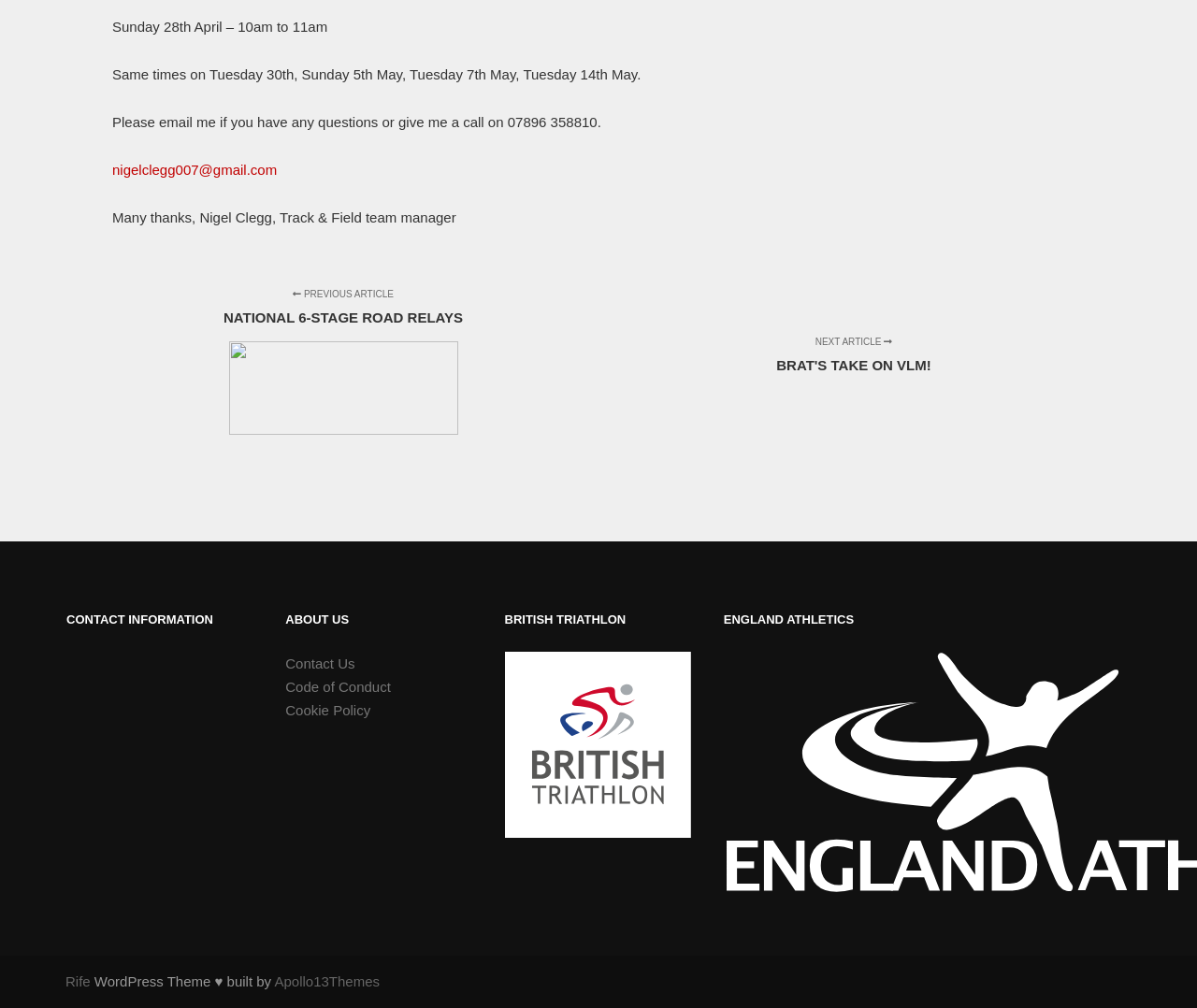Find the bounding box coordinates of the clickable element required to execute the following instruction: "Click the 'nigelclegg007@gmail.com' email link". Provide the coordinates as four float numbers between 0 and 1, i.e., [left, top, right, bottom].

[0.094, 0.161, 0.231, 0.177]